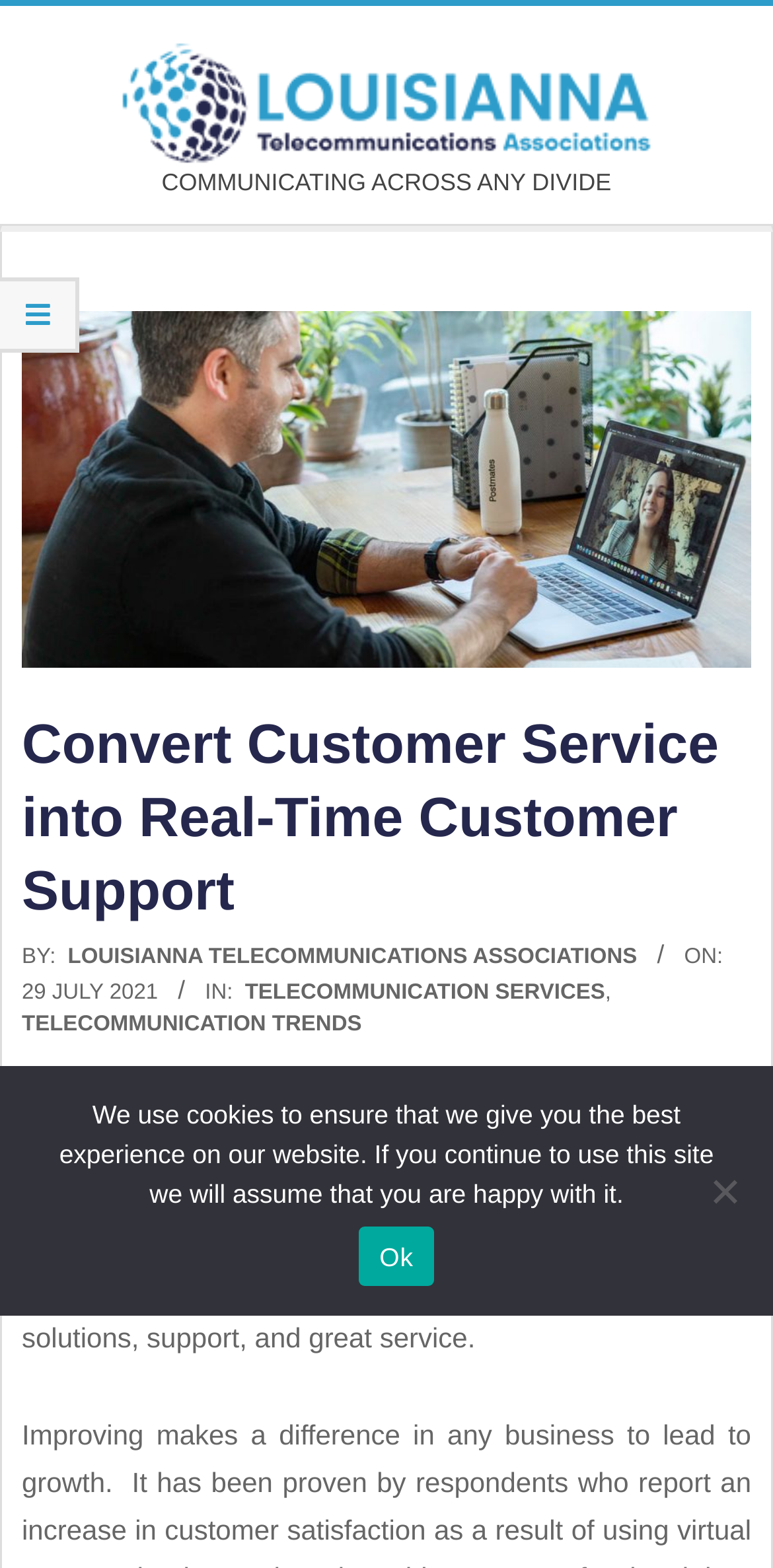What is the purpose of the cookie notice?
Please provide a detailed and comprehensive answer to the question.

The purpose of the cookie notice can be inferred by reading the text, which states 'We use cookies to ensure that we give you the best experience on our website. If you continue to use this site we will assume that you are happy with it.'